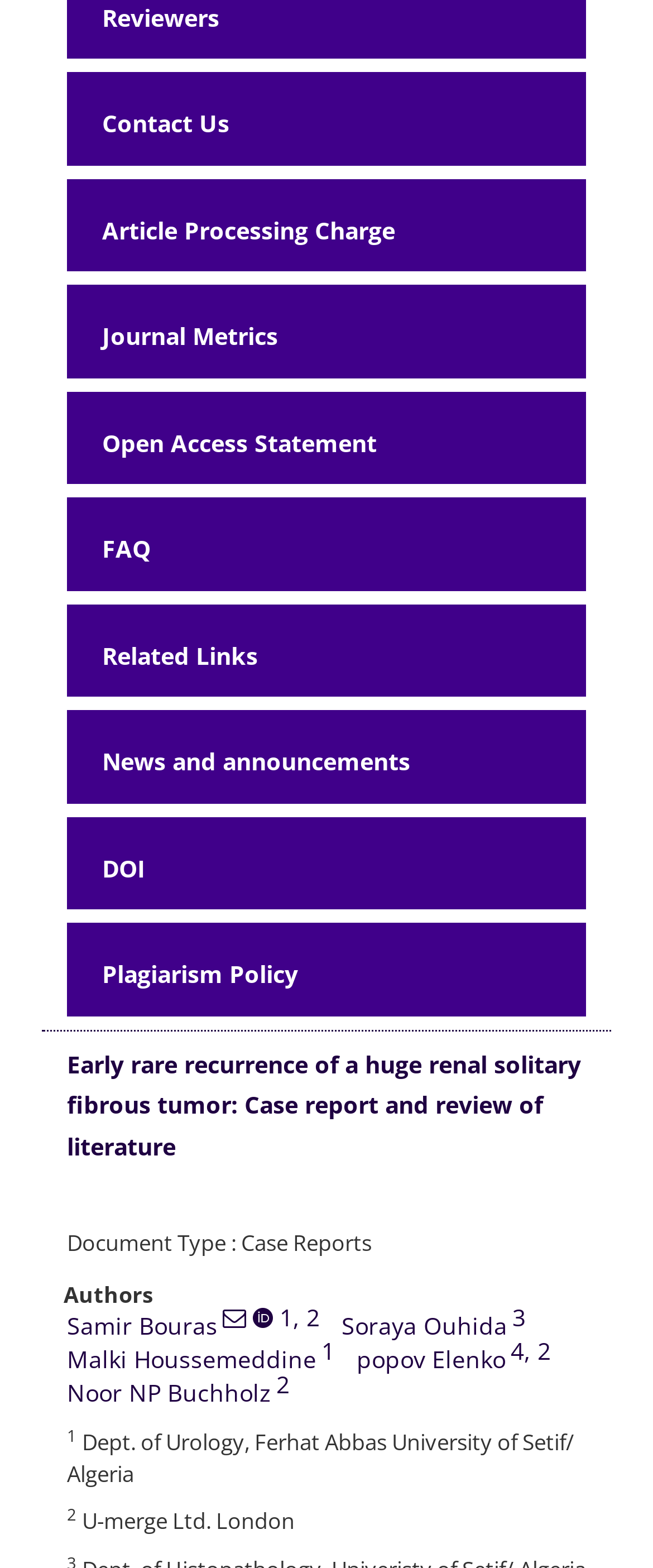How many authors are listed?
Please provide a single word or phrase as your answer based on the screenshot.

5